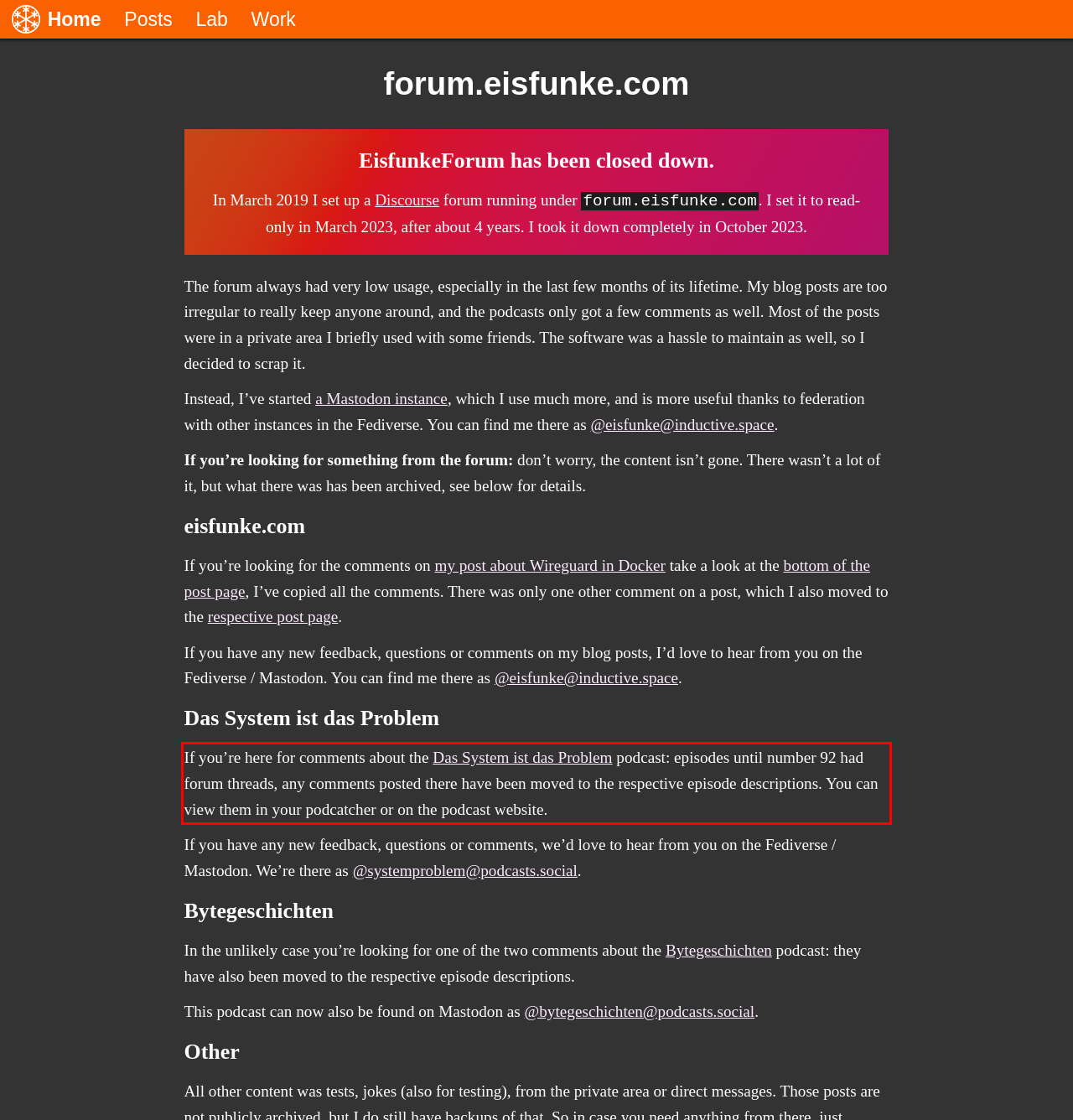You are provided with a screenshot of a webpage that includes a UI element enclosed in a red rectangle. Extract the text content inside this red rectangle.

If you’re here for comments about the Das System ist das Problem podcast: episodes until number 92 had forum threads, any comments posted there have been moved to the respective episode descriptions. You can view them in your podcatcher or on the podcast website.